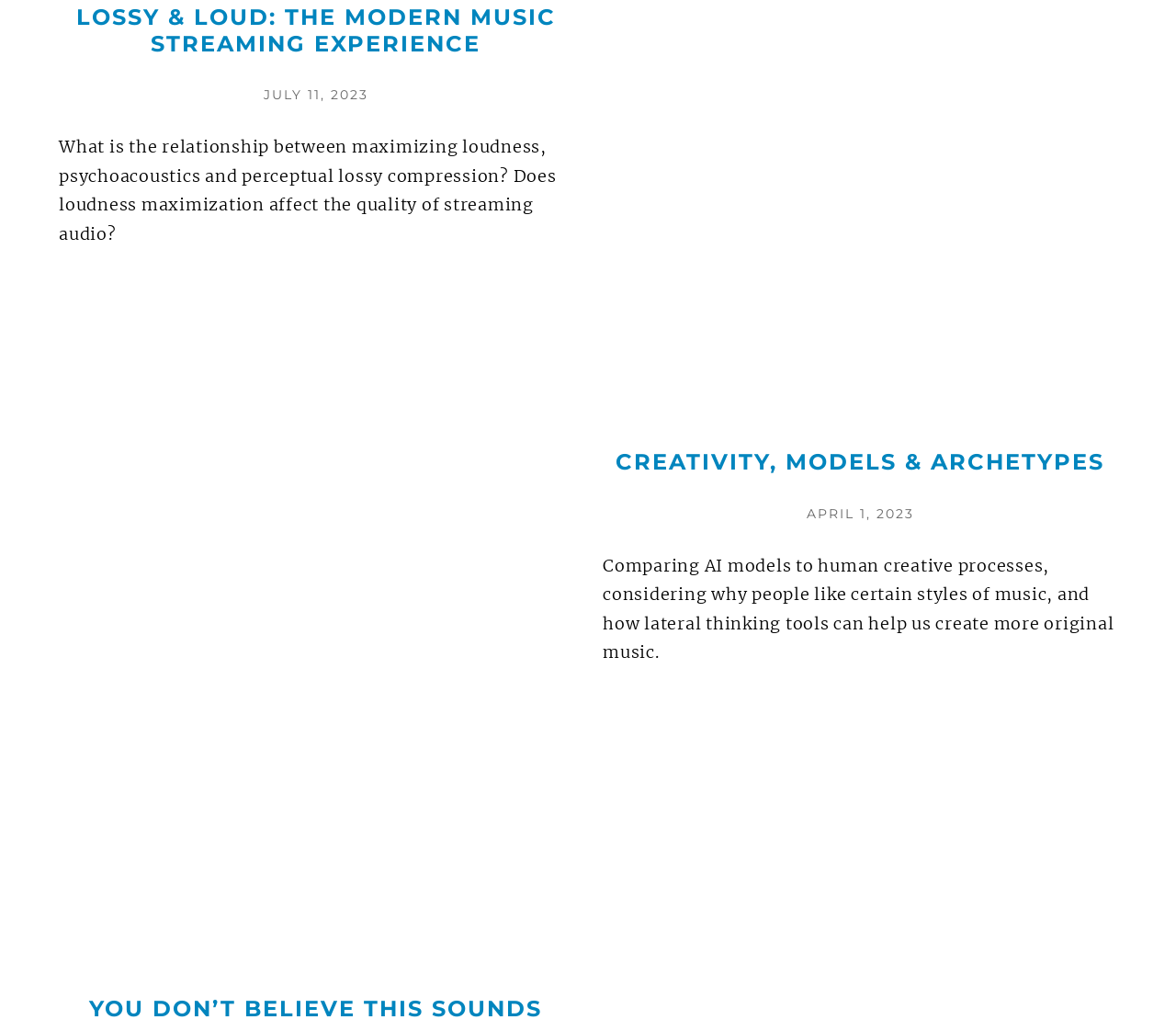How many images are in the second article?
Please look at the screenshot and answer in one word or a short phrase.

1